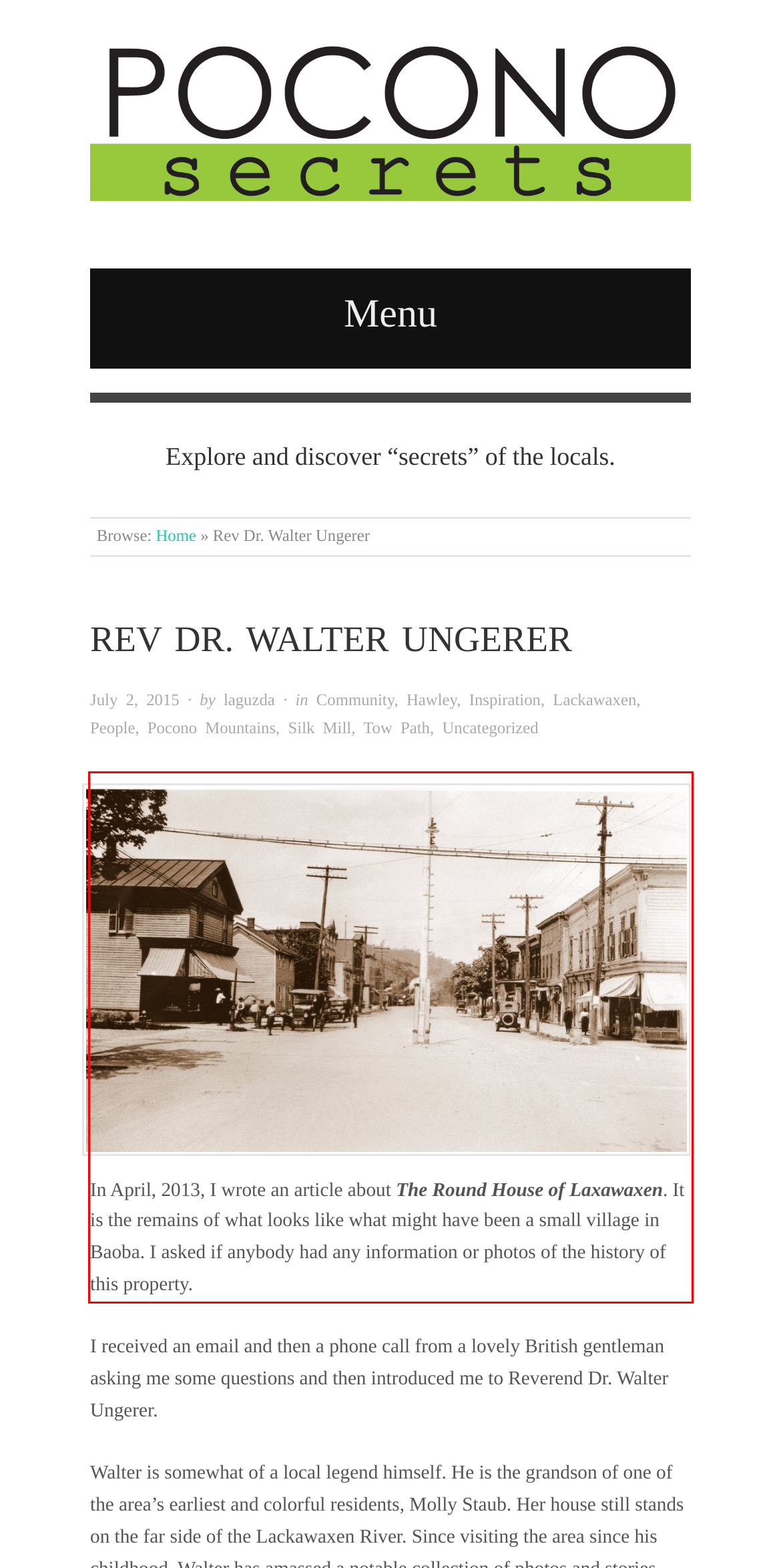The screenshot provided shows a webpage with a red bounding box. Apply OCR to the text within this red bounding box and provide the extracted content.

In April, 2013, I wrote an article about The Round House of Laxawaxen. It is the remains of what looks like what might have been a small village in Baoba. I asked if anybody had any information or photos of the history of this property.